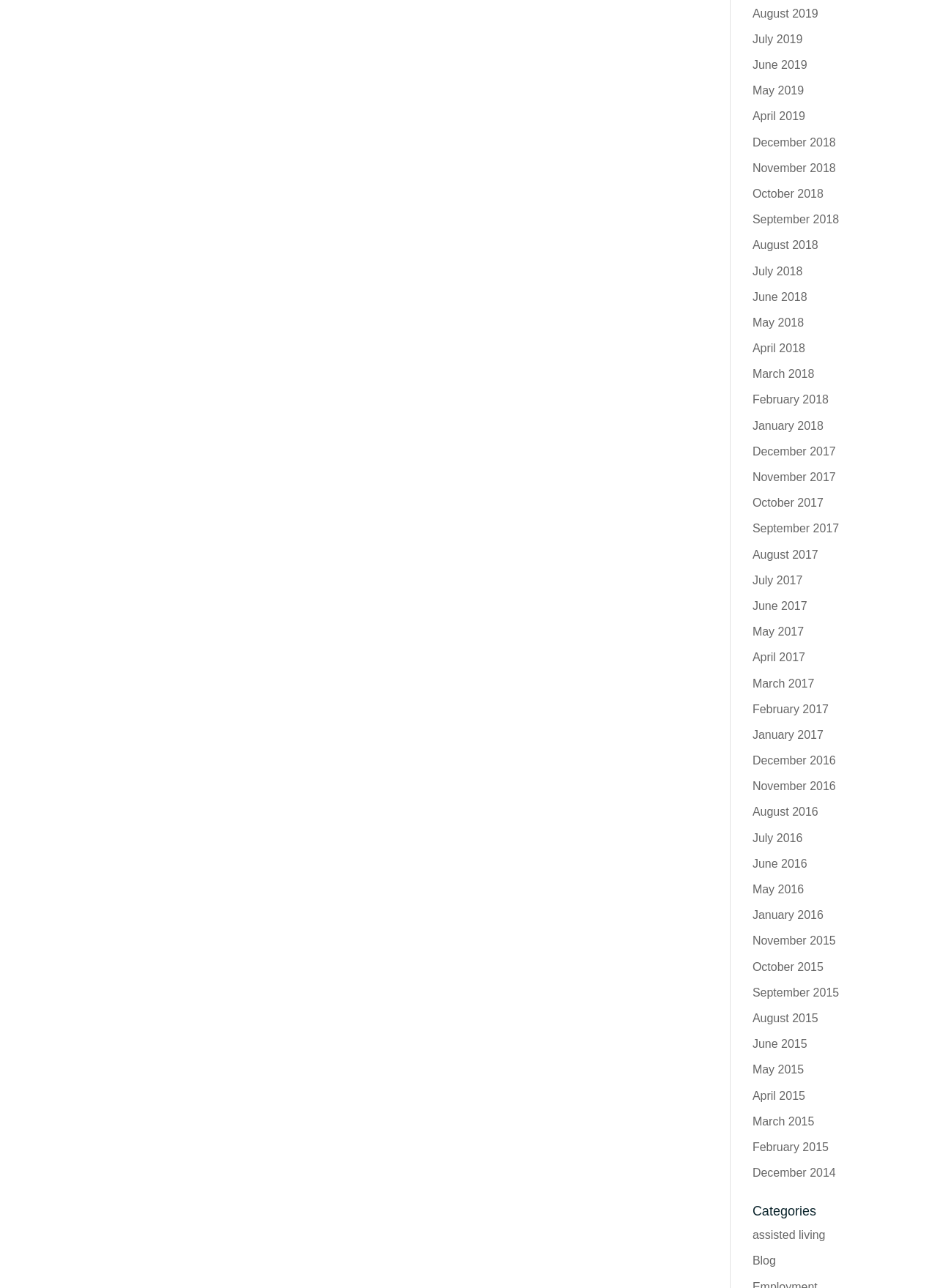What is the earliest month listed on this webpage?
Utilize the information in the image to give a detailed answer to the question.

I looked at the list of months on the webpage and found that the earliest month listed is 'December 2014', which is located at the bottom of the list.